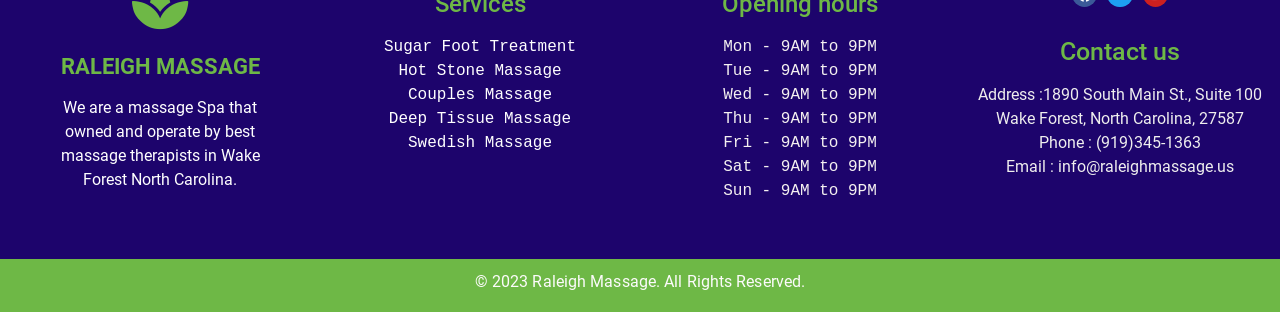Determine the bounding box coordinates for the UI element matching this description: "Deep Tissue Massage".

[0.304, 0.349, 0.446, 0.41]